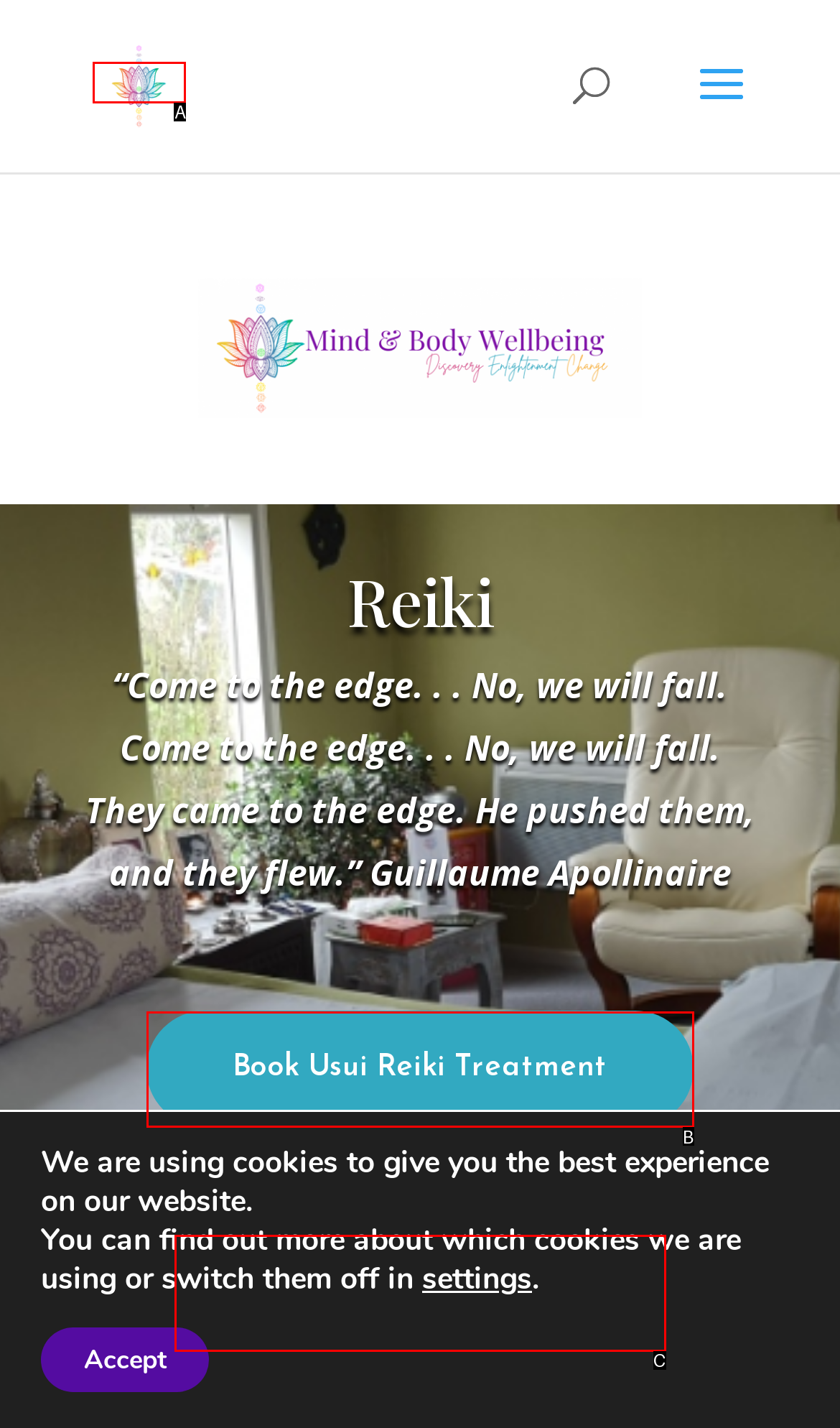Which HTML element matches the description: Reiki Training Courses the best? Answer directly with the letter of the chosen option.

C